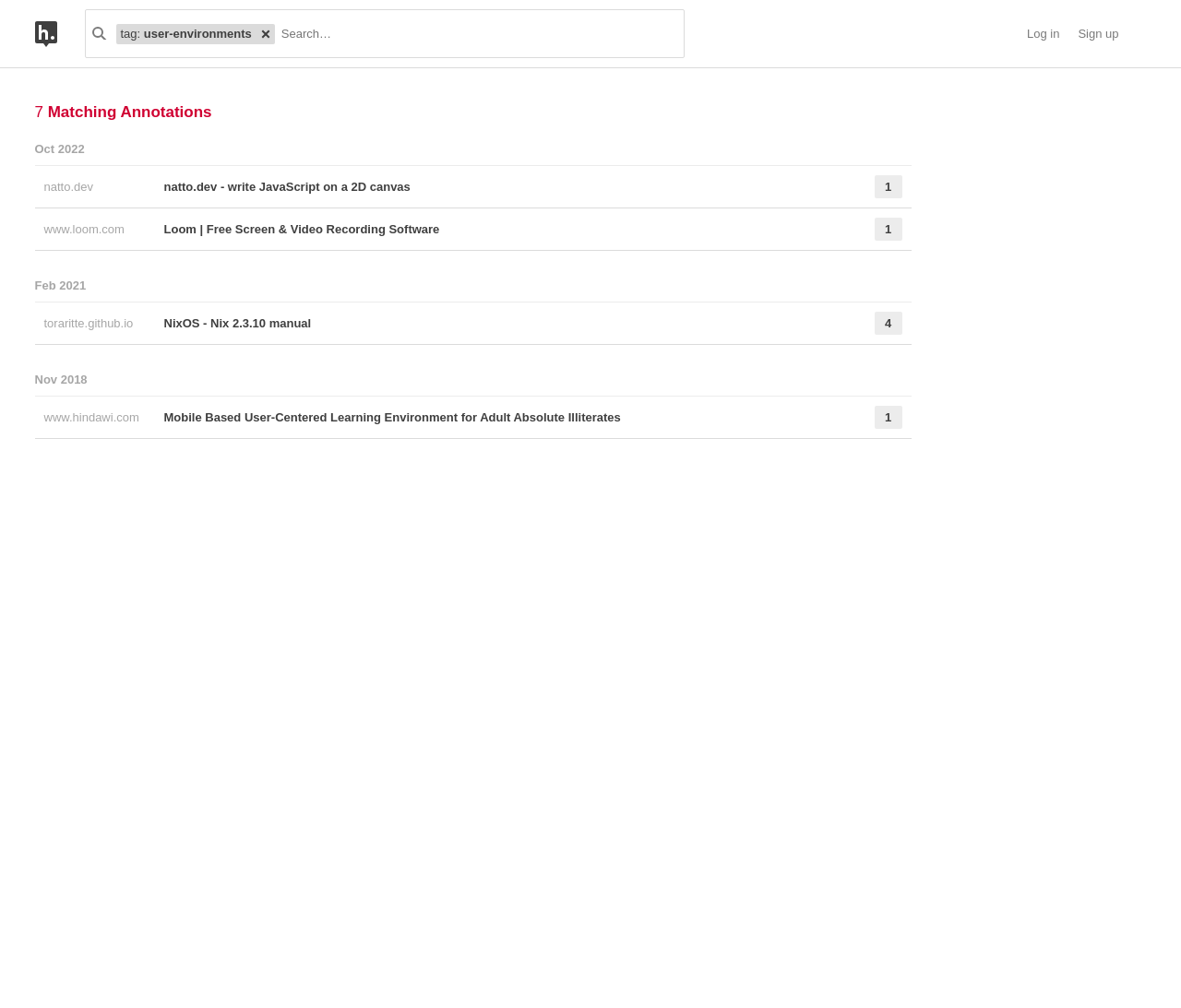Find the bounding box coordinates of the element's region that should be clicked in order to follow the given instruction: "Visit Hypothesis homepage". The coordinates should consist of four float numbers between 0 and 1, i.e., [left, top, right, bottom].

[0.029, 0.009, 0.071, 0.058]